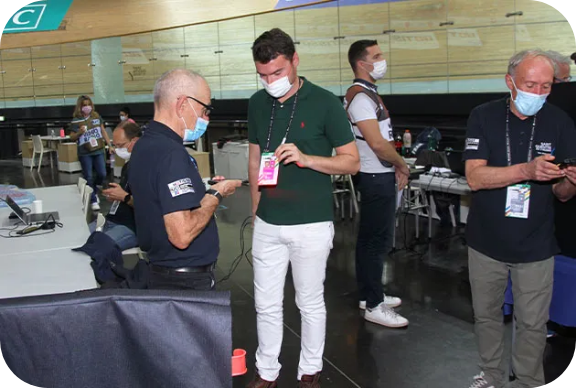Why are the participants in the background wearing masks?
Based on the image, answer the question in a detailed manner.

The image depicts participants in the background wearing masks, which indicates that they are taking necessary precautions to maintain health and safety protocols. This is likely a measure to prevent the spread of diseases, and the participants are adhering to these protocols to ensure a safe environment for everyone involved.